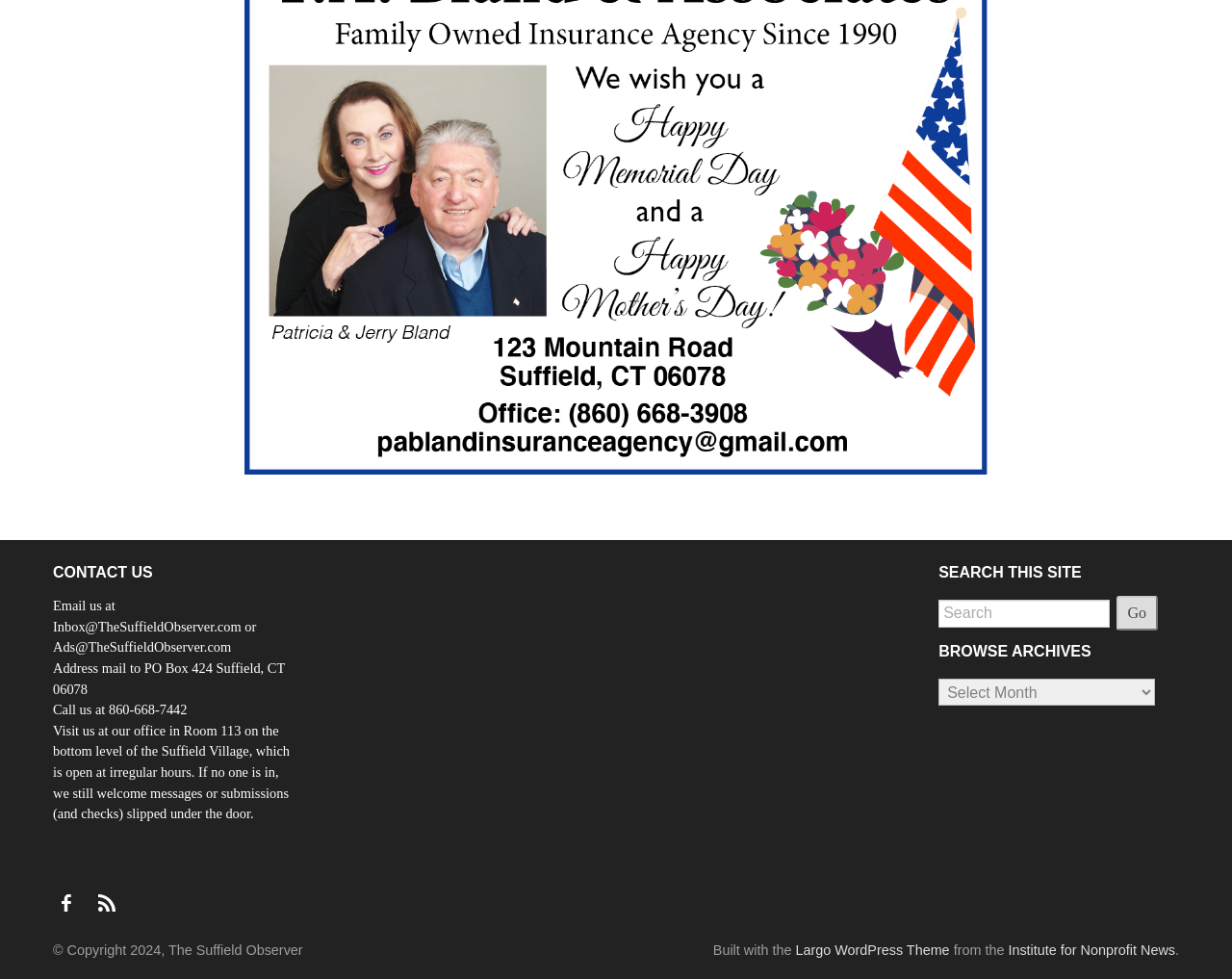Respond to the following query with just one word or a short phrase: 
What is the address to mail to the Suffield Observer?

PO Box 424 Suffield, CT 06078